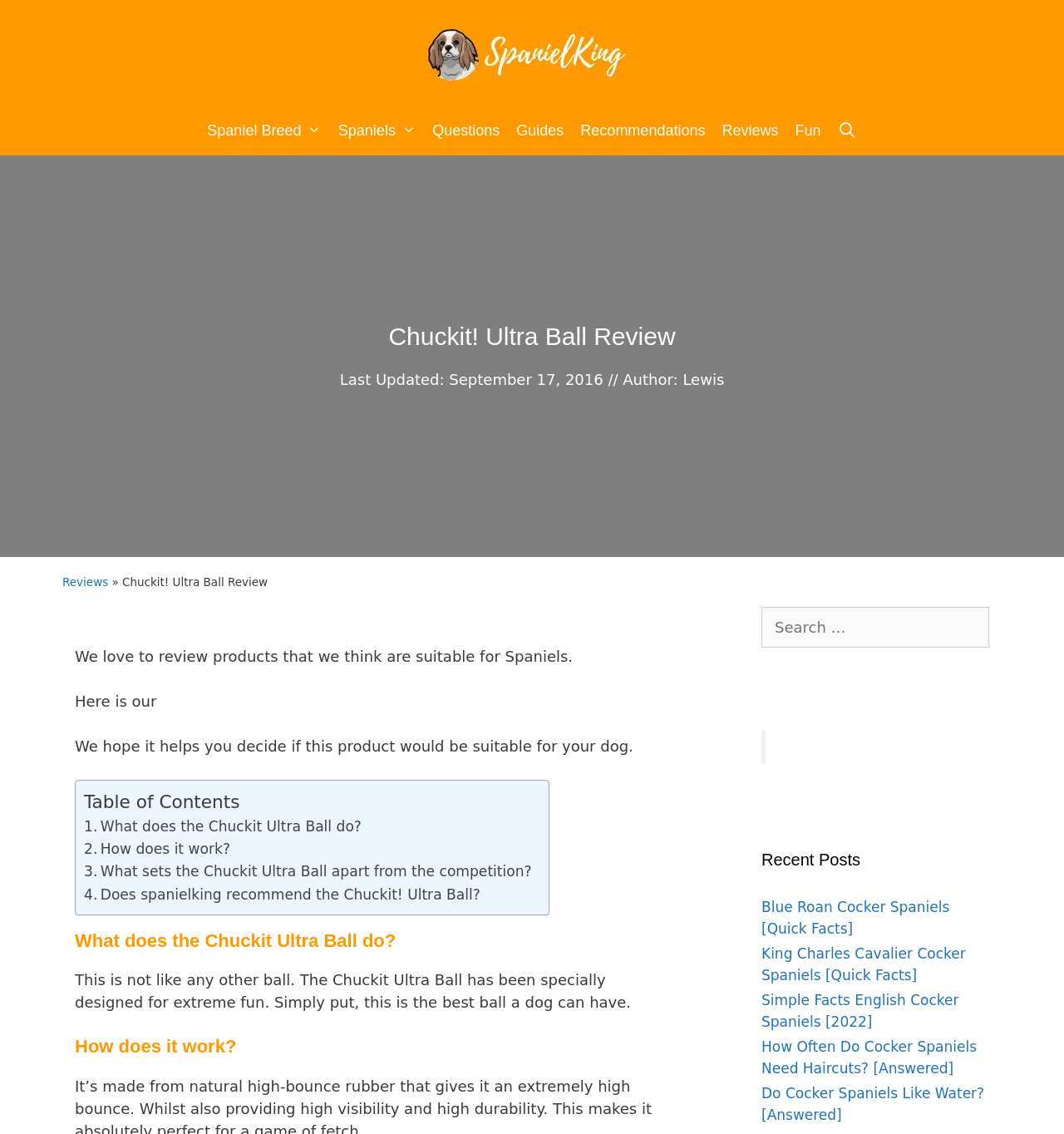Pinpoint the bounding box coordinates of the clickable element to carry out the following instruction: "Search for a product."

[0.716, 0.535, 0.93, 0.571]